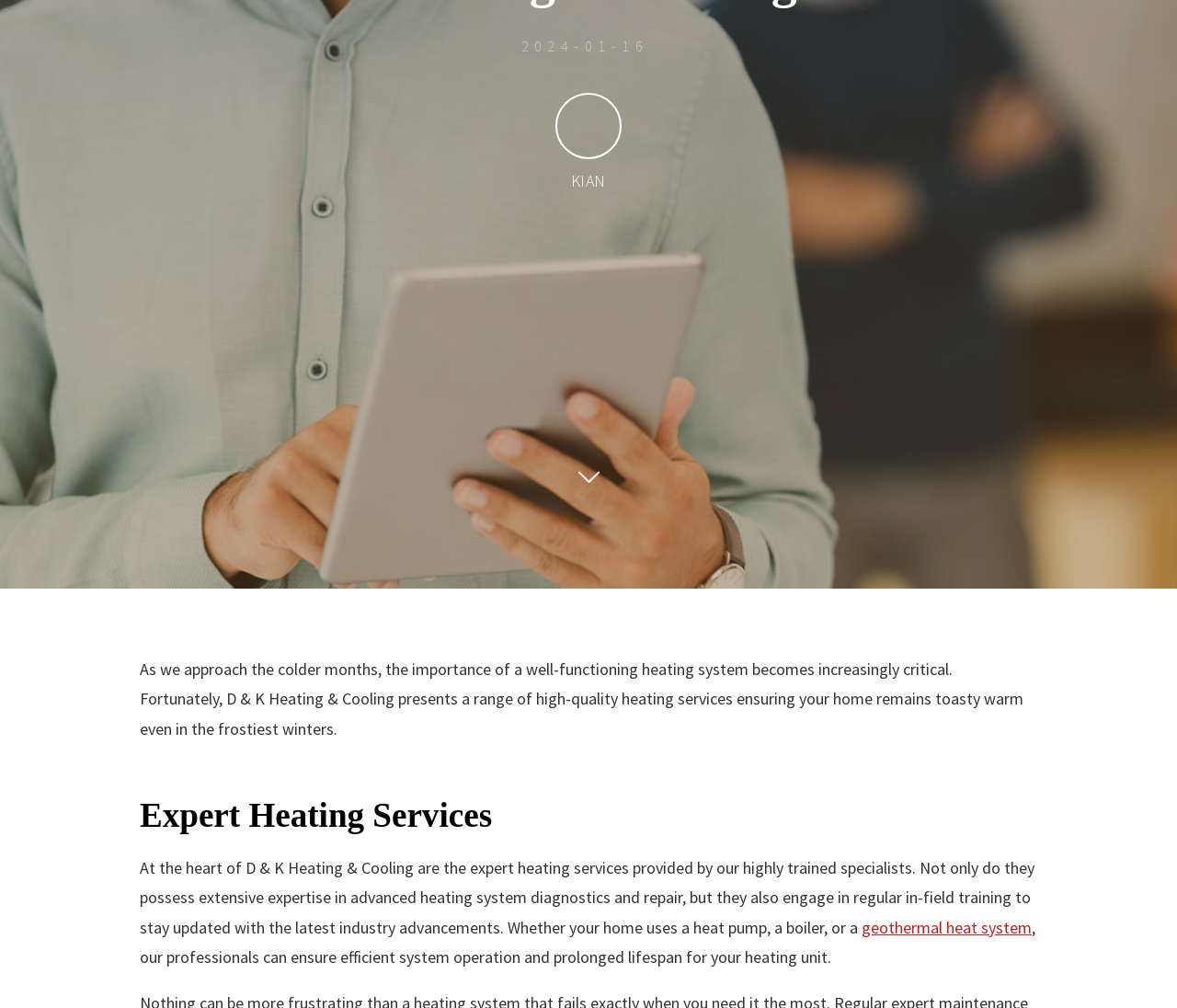Provide the bounding box coordinates of the HTML element described as: "KIAN". The bounding box coordinates should be four float numbers between 0 and 1, i.e., [left, top, right, bottom].

[0.472, 0.092, 0.528, 0.19]